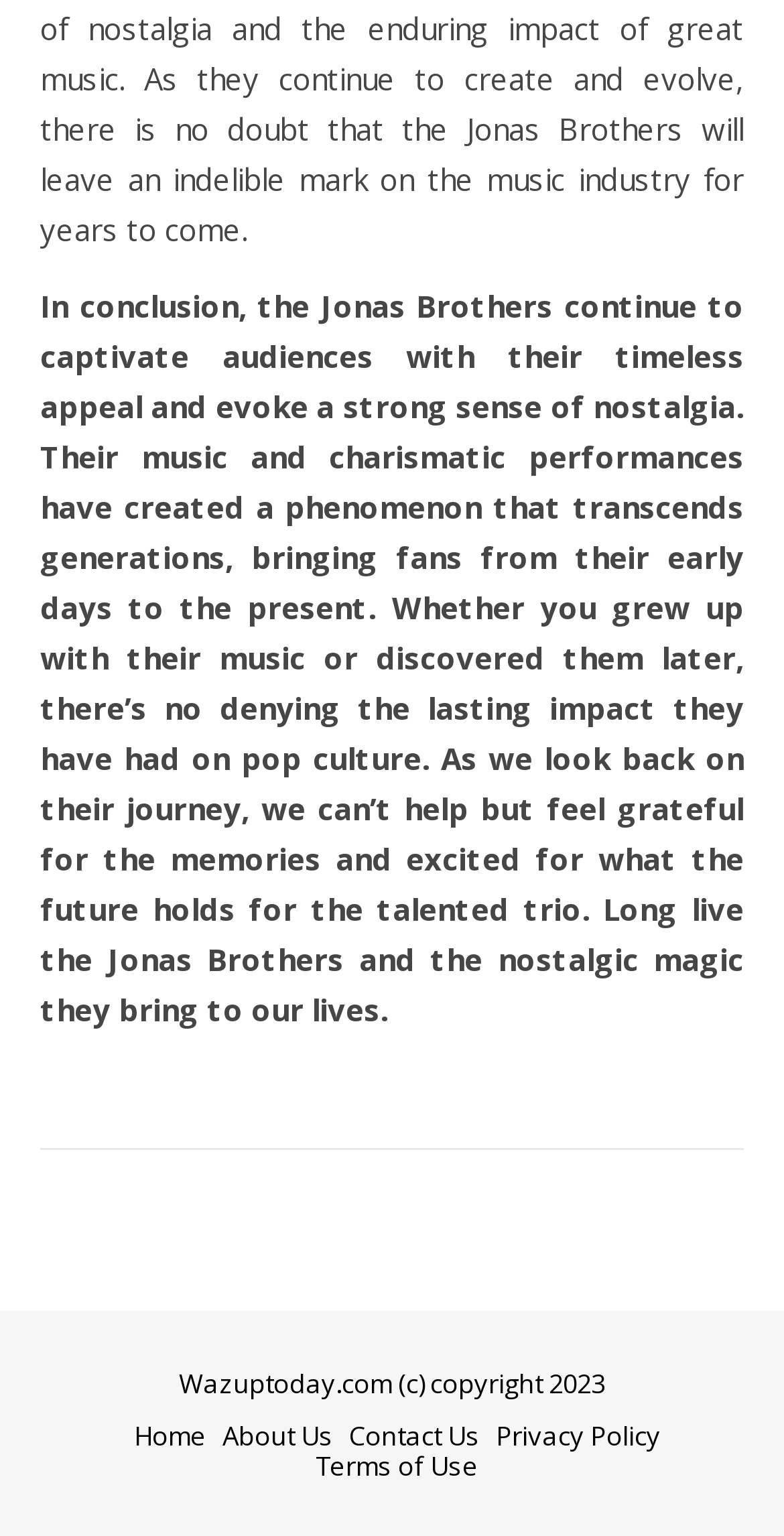What is the height of the footer section?
Answer the question in a detailed and comprehensive manner.

The height of the footer section can be determined by subtracting the y1 coordinate of the footer element (0.854) from the y2 coordinate of the footer element (1.0), which gives a height of 0.146. However, this height also includes the contentinfo section, so we need to subtract the height of the contentinfo section (0.013) to get the actual height of the footer section, which is 0.146 - 0.013 = 0.133.